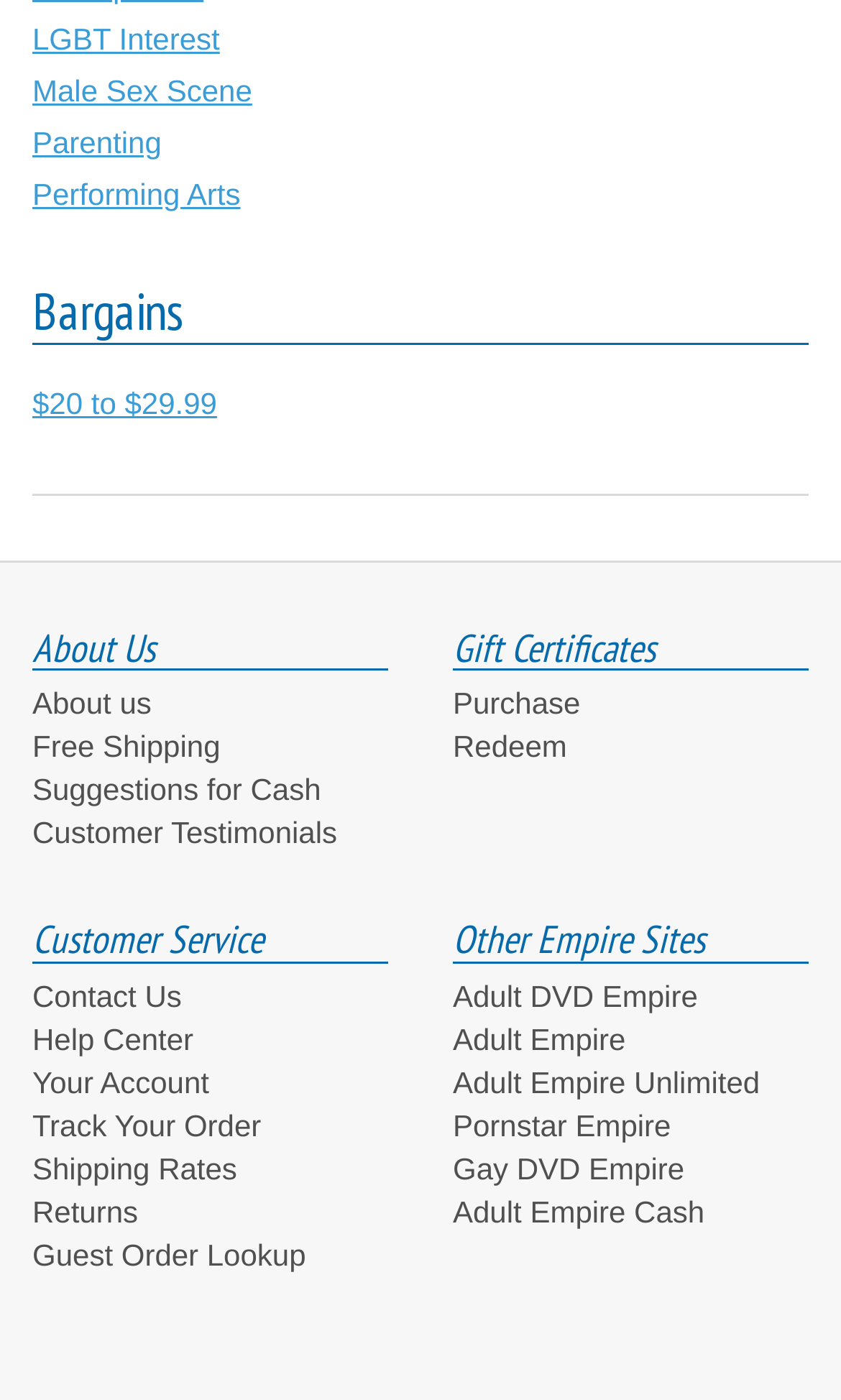What is the second link under the 'Gift Certificates' heading?
Answer the question with just one word or phrase using the image.

Redeem